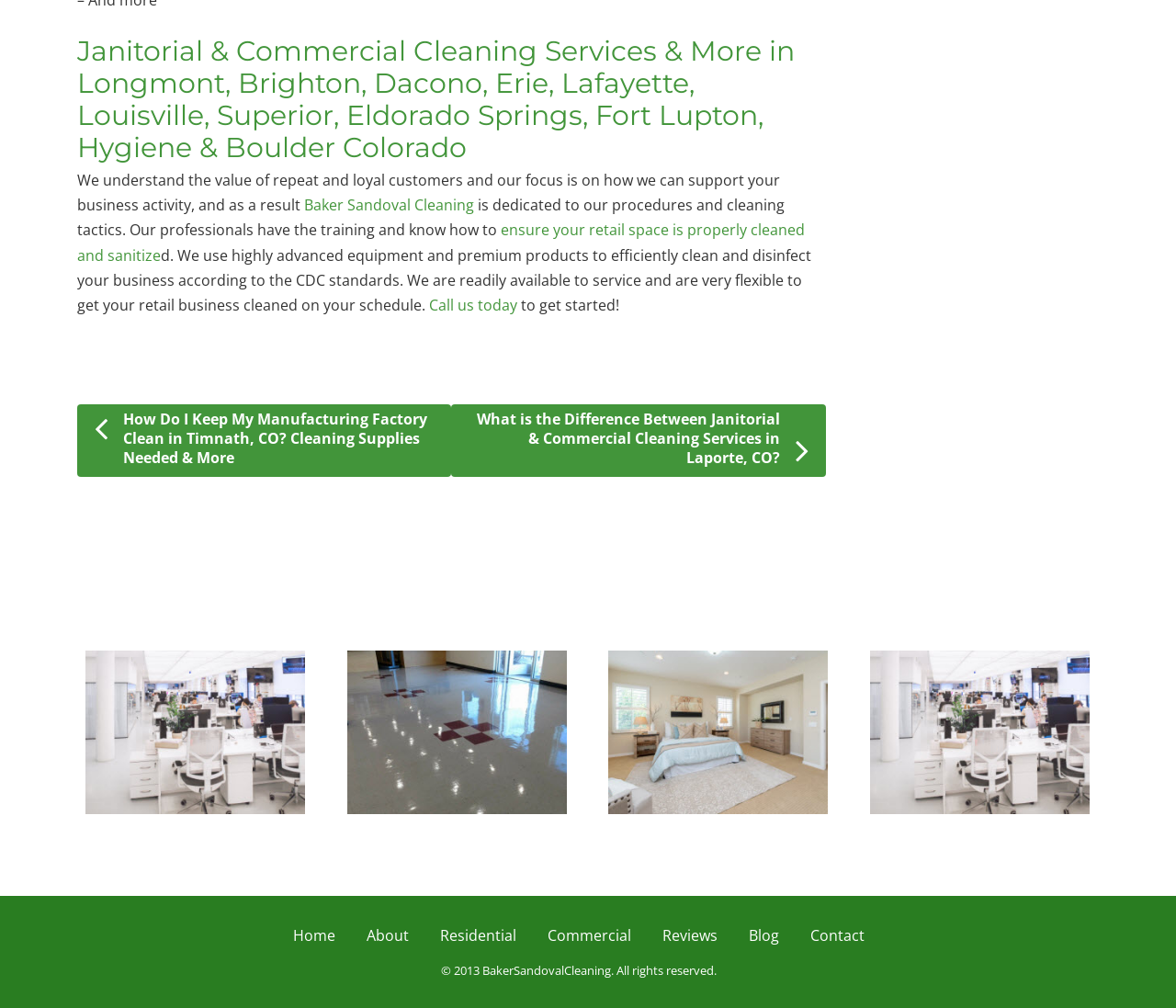Using the given element description, provide the bounding box coordinates (top-left x, top-left y, bottom-right x, bottom-right y) for the corresponding UI element in the screenshot: VCT Strip & Wax

[0.33, 0.82, 0.447, 0.842]